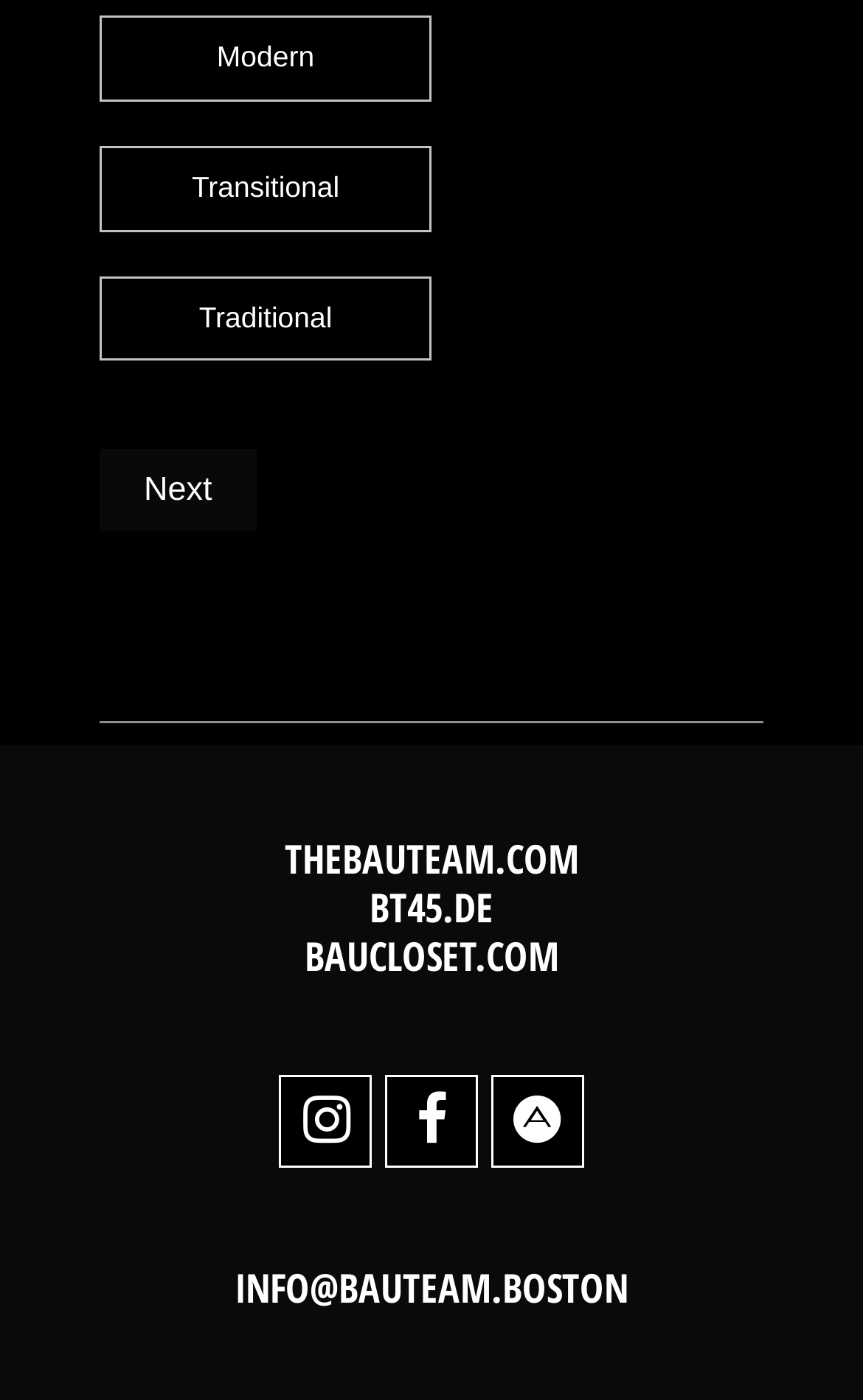Determine the bounding box for the described UI element: "THEBAUTEAM.COM".

[0.329, 0.595, 0.671, 0.633]